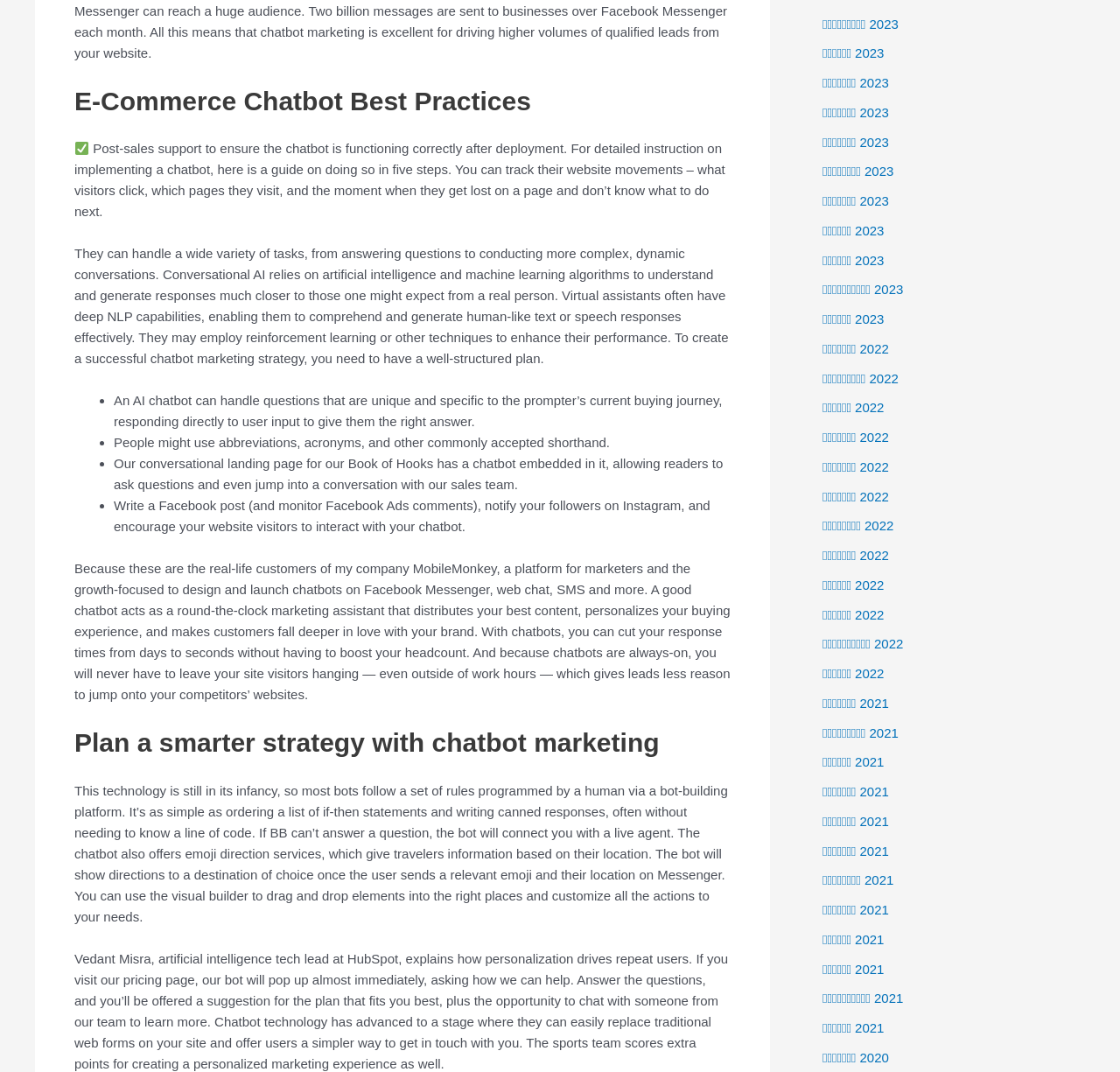How can a chatbot replace traditional web forms?
Provide a short answer using one word or a brief phrase based on the image.

By offering a simpler way to get in touch